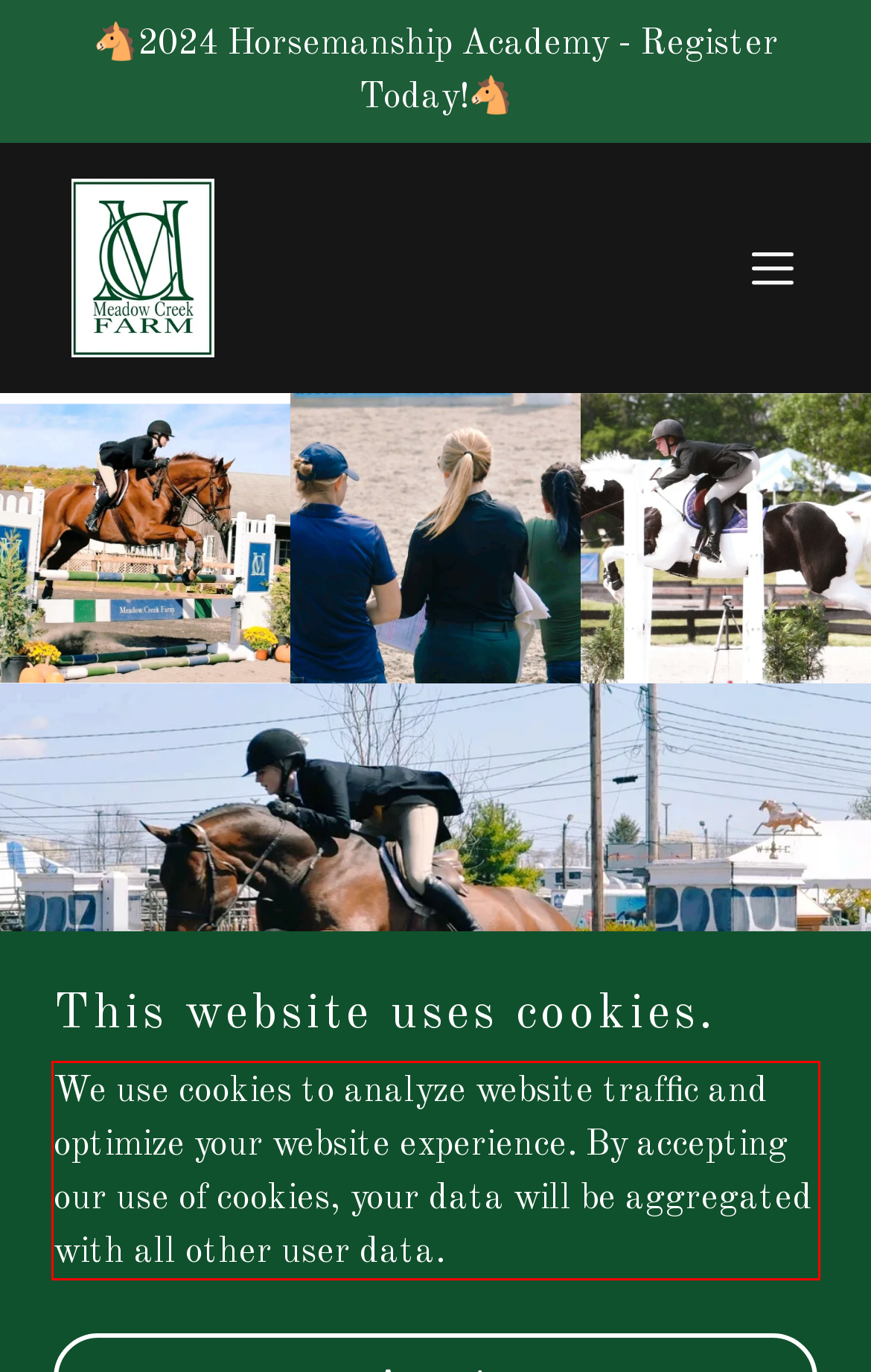Using the provided screenshot of a webpage, recognize the text inside the red rectangle bounding box by performing OCR.

We use cookies to analyze website traffic and optimize your website experience. By accepting our use of cookies, your data will be aggregated with all other user data.